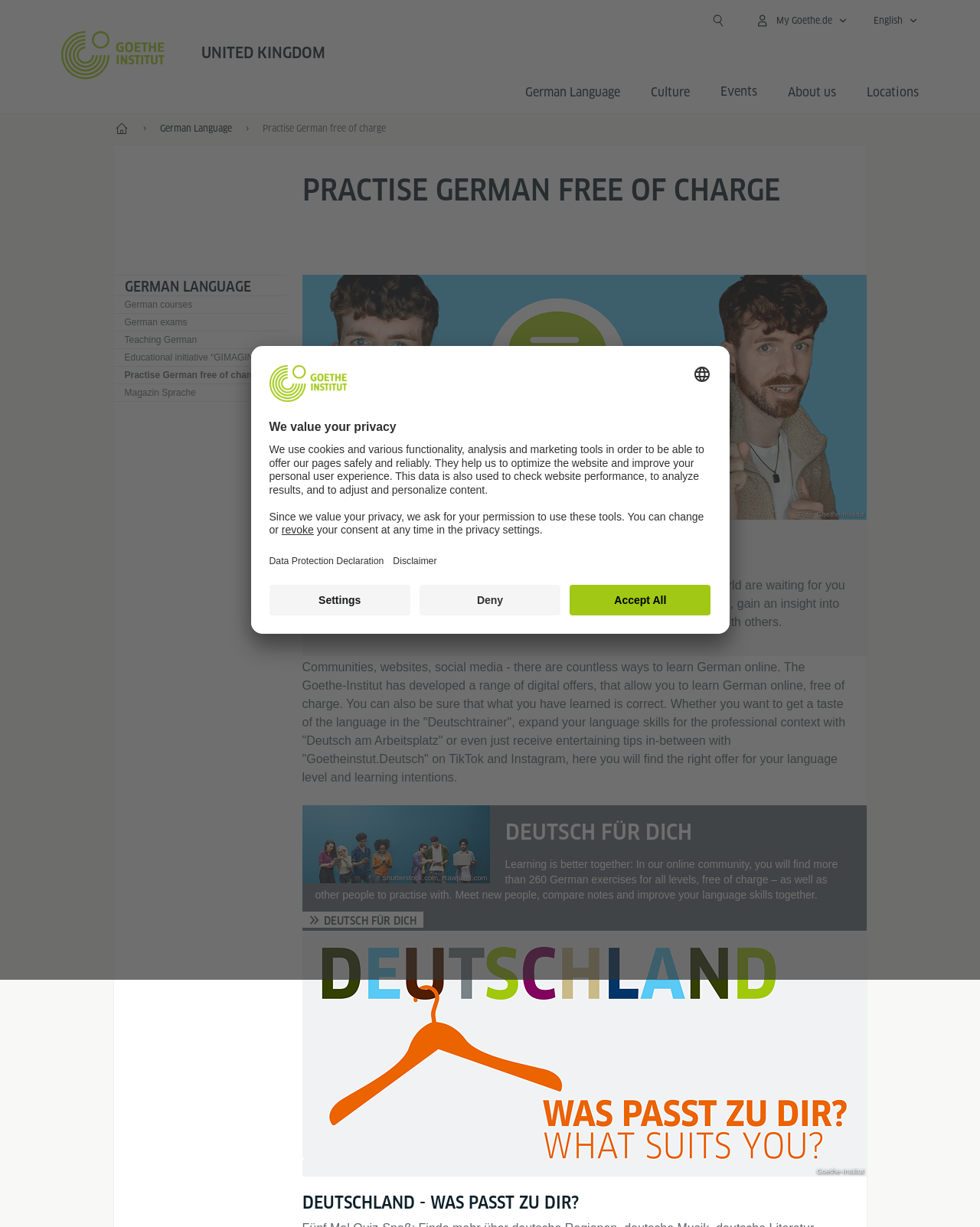Pinpoint the bounding box coordinates of the clickable element needed to complete the instruction: "Click the 'About us' button". The coordinates should be provided as four float numbers between 0 and 1: [left, top, right, bottom].

[0.804, 0.068, 0.853, 0.082]